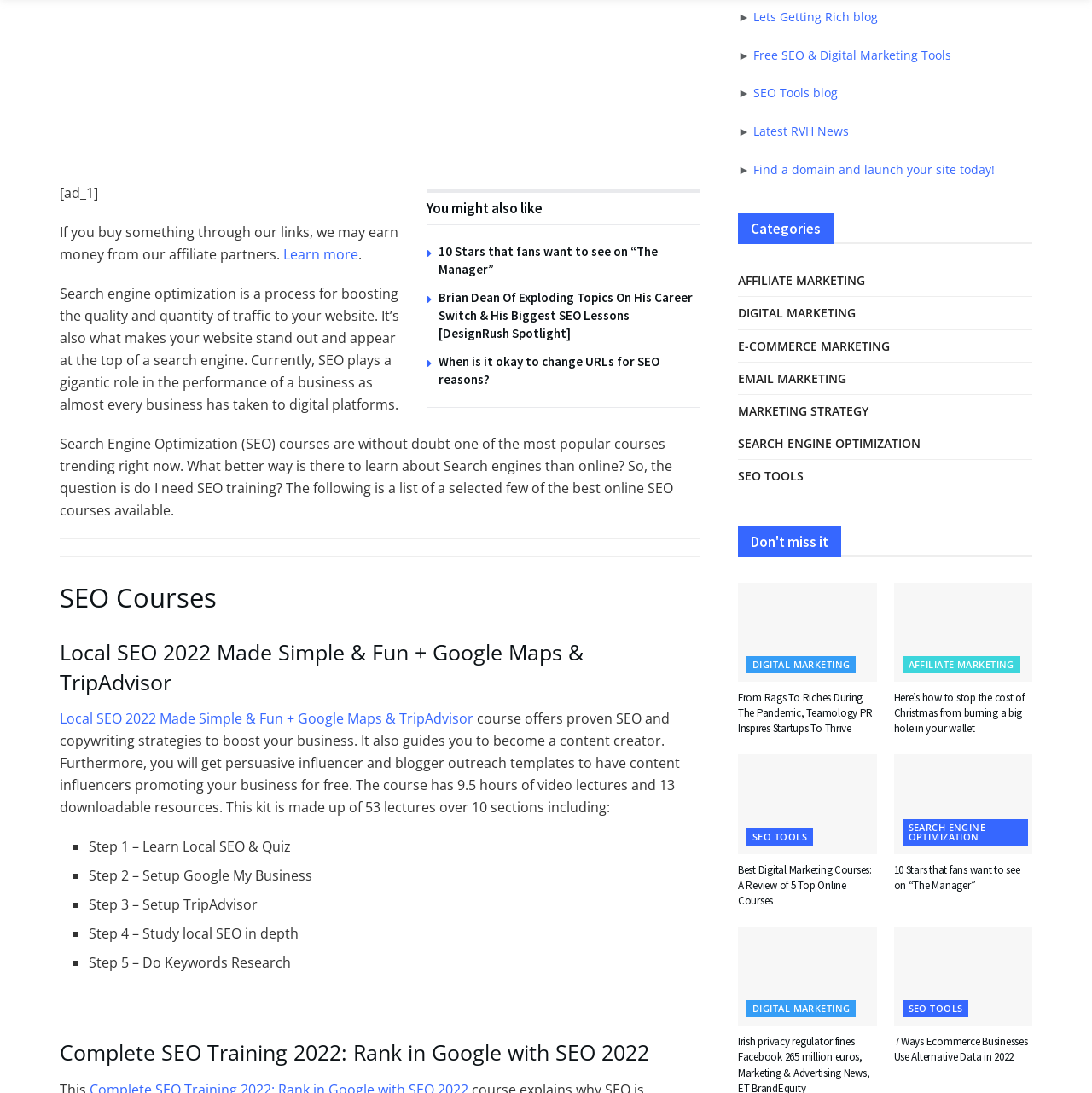Respond to the question below with a concise word or phrase:
What type of content is provided in the 'SEO Courses' section?

Course descriptions